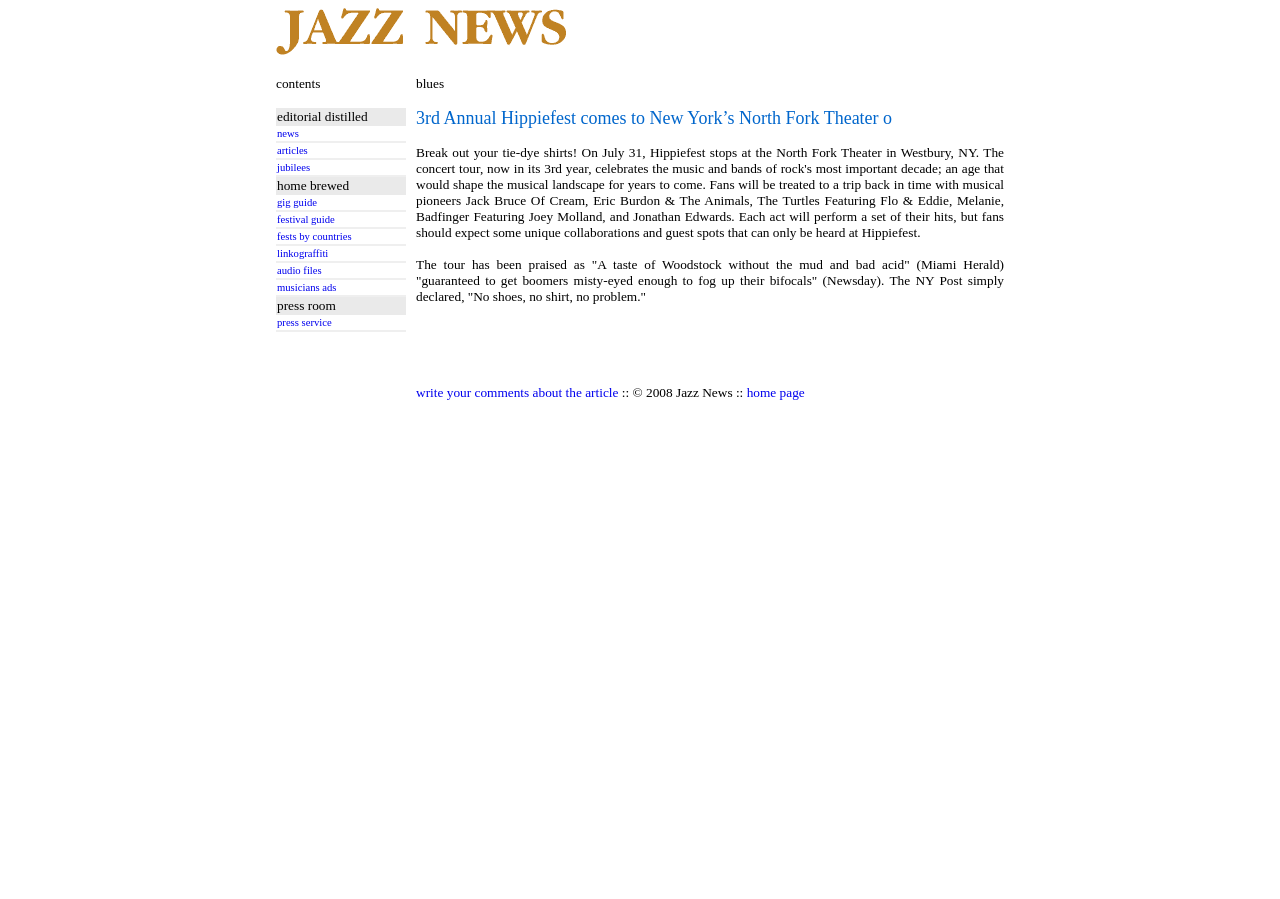Locate the bounding box coordinates of the segment that needs to be clicked to meet this instruction: "click festival guide".

[0.216, 0.238, 0.316, 0.25]